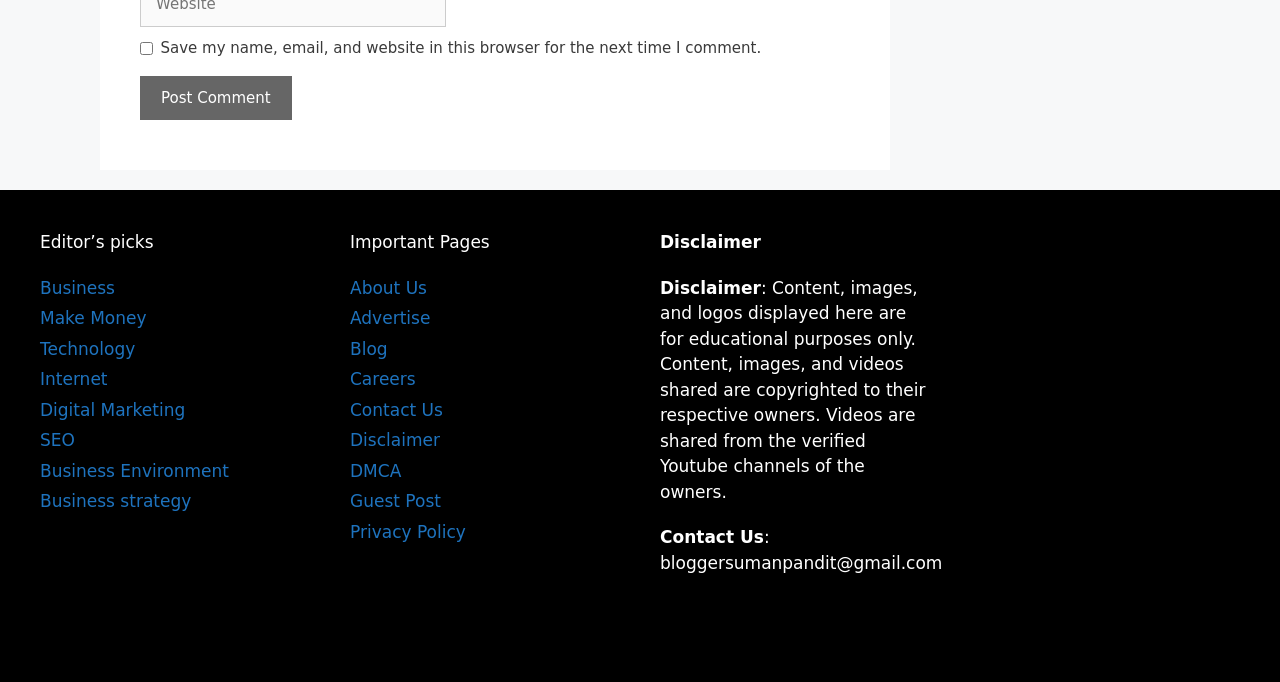Find the bounding box coordinates for the HTML element described as: "Business Environment". The coordinates should consist of four float values between 0 and 1, i.e., [left, top, right, bottom].

[0.031, 0.676, 0.179, 0.705]